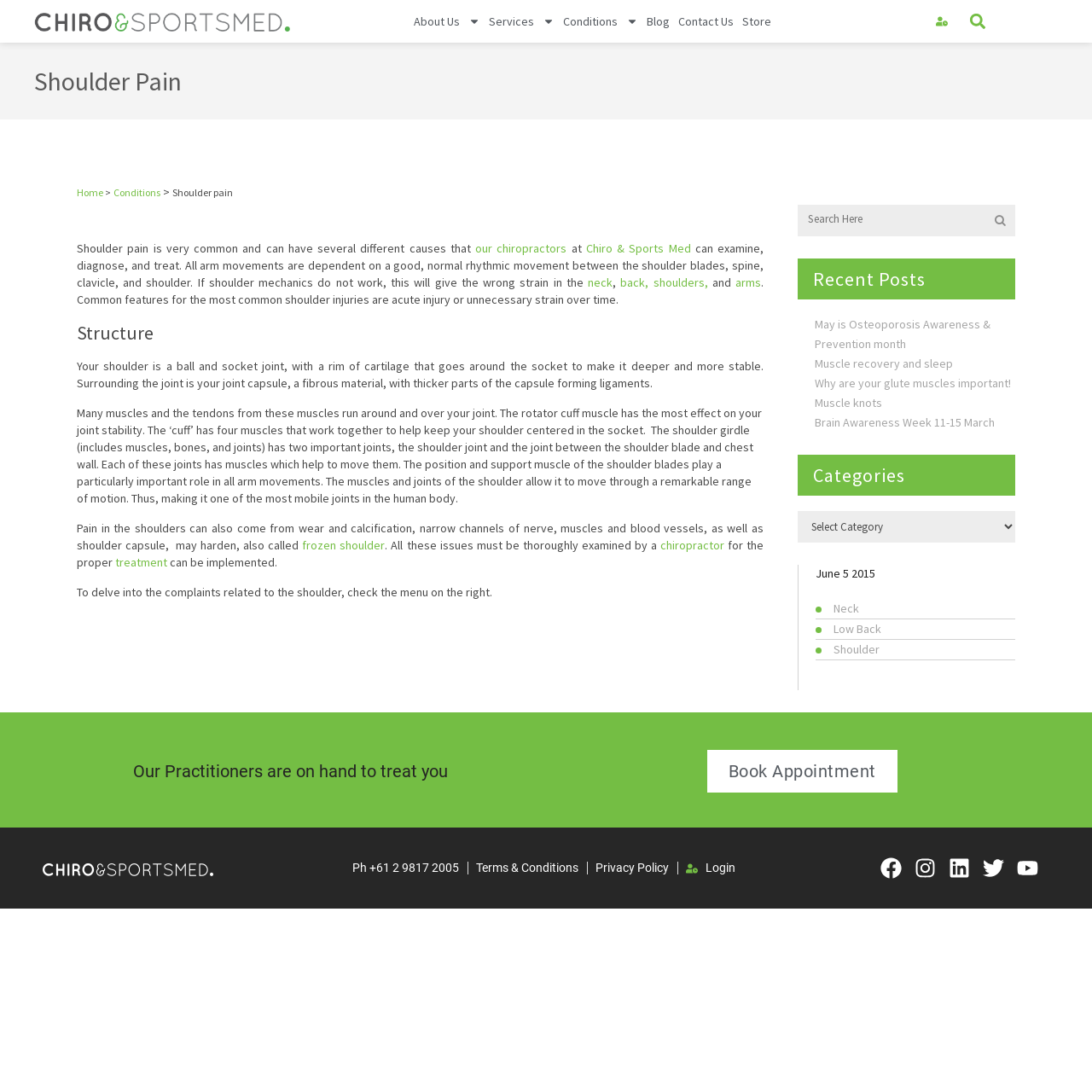Describe all visible elements and their arrangement on the webpage.

The webpage is about shoulder pain and its treatment by chiropractors at Chiro & Sports Med. At the top left corner, there is a logo of Chiro & Sports Med, and next to it, there are navigation links to "About Us", "Services", "Conditions", "Blog", "Contact Us", and "Store". 

Below the navigation links, there is a heading "Shoulder Pain" followed by a paragraph of text that explains the common causes of shoulder pain and how chiropractors can examine, diagnose, and treat it. The text also mentions the importance of proper shoulder mechanics and how it affects the neck, back, shoulders, and arms.

On the right side of the page, there is a search bar and a section titled "Recent Posts" that lists several blog post links, including "May is Osteoporosis Awareness & Prevention month", "Muscle recovery and sleep", and "Why are your glute muscles important!". Below the recent posts section, there is a "Categories" section with a dropdown menu.

Further down the page, there is a section titled "Structure" that explains the anatomy of the shoulder joint, including the ball and socket joint, ligaments, and muscles. The text also mentions how pain in the shoulders can be caused by wear and calcification, narrow channels of nerve, muscles, and blood vessels, and how a chiropractor can thoroughly examine and treat these issues.

On the bottom left side of the page, there is a section titled "Our Practitioners are on hand to treat you" with a call-to-action link to "Book Appointment". Below this section, there are links to "Terms & Conditions", "Privacy Policy", and "Login". On the bottom right side of the page, there are social media links to Facebook, Instagram, Linkedin, and Twitter.